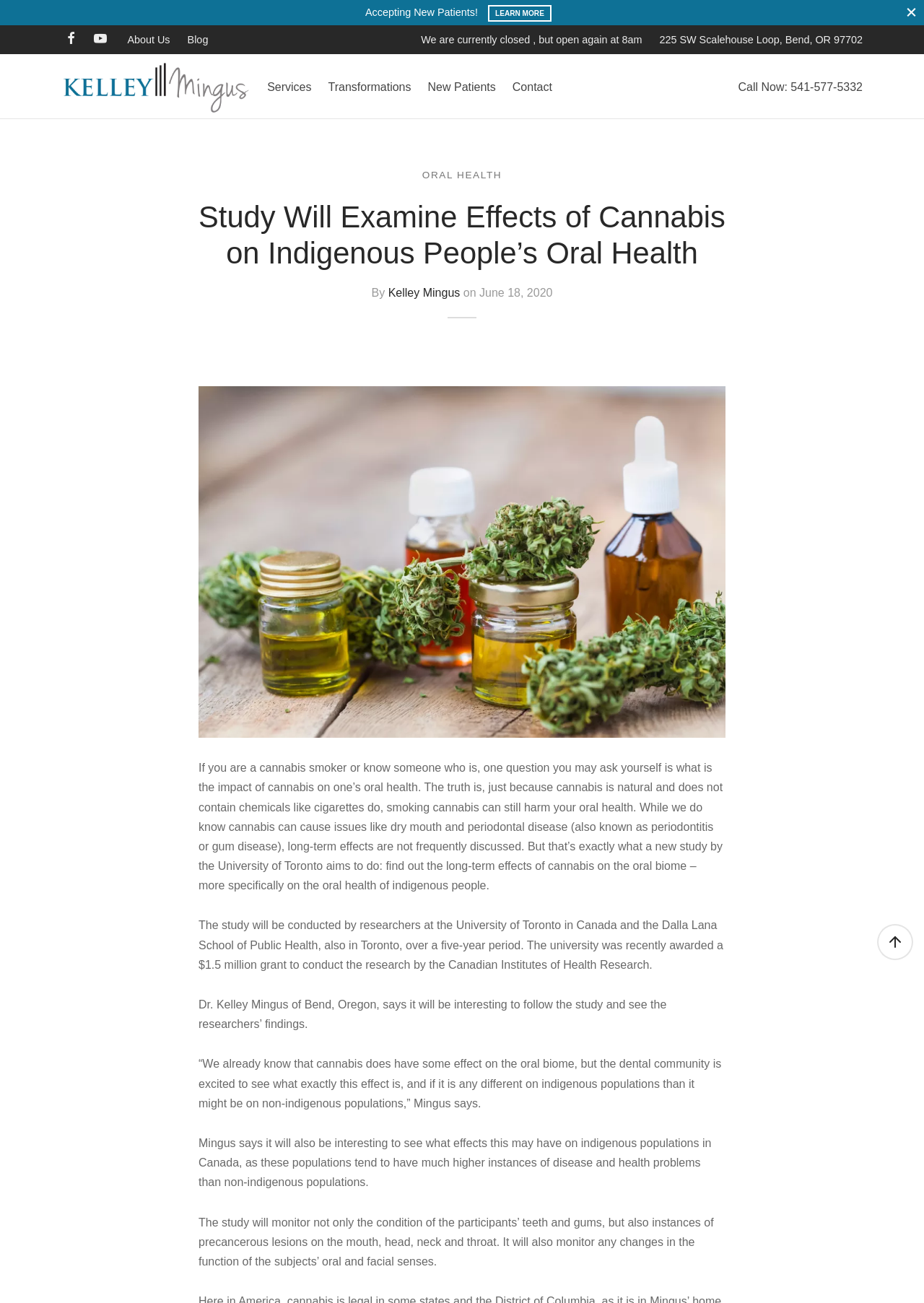What is the location of the dentist Kelley Mingus?
Please use the image to deliver a detailed and complete answer.

The article mentions that Dr. Kelley Mingus is from Bend, Oregon. This information can be found in the text section of the webpage, which provides Dr. Mingus's location.